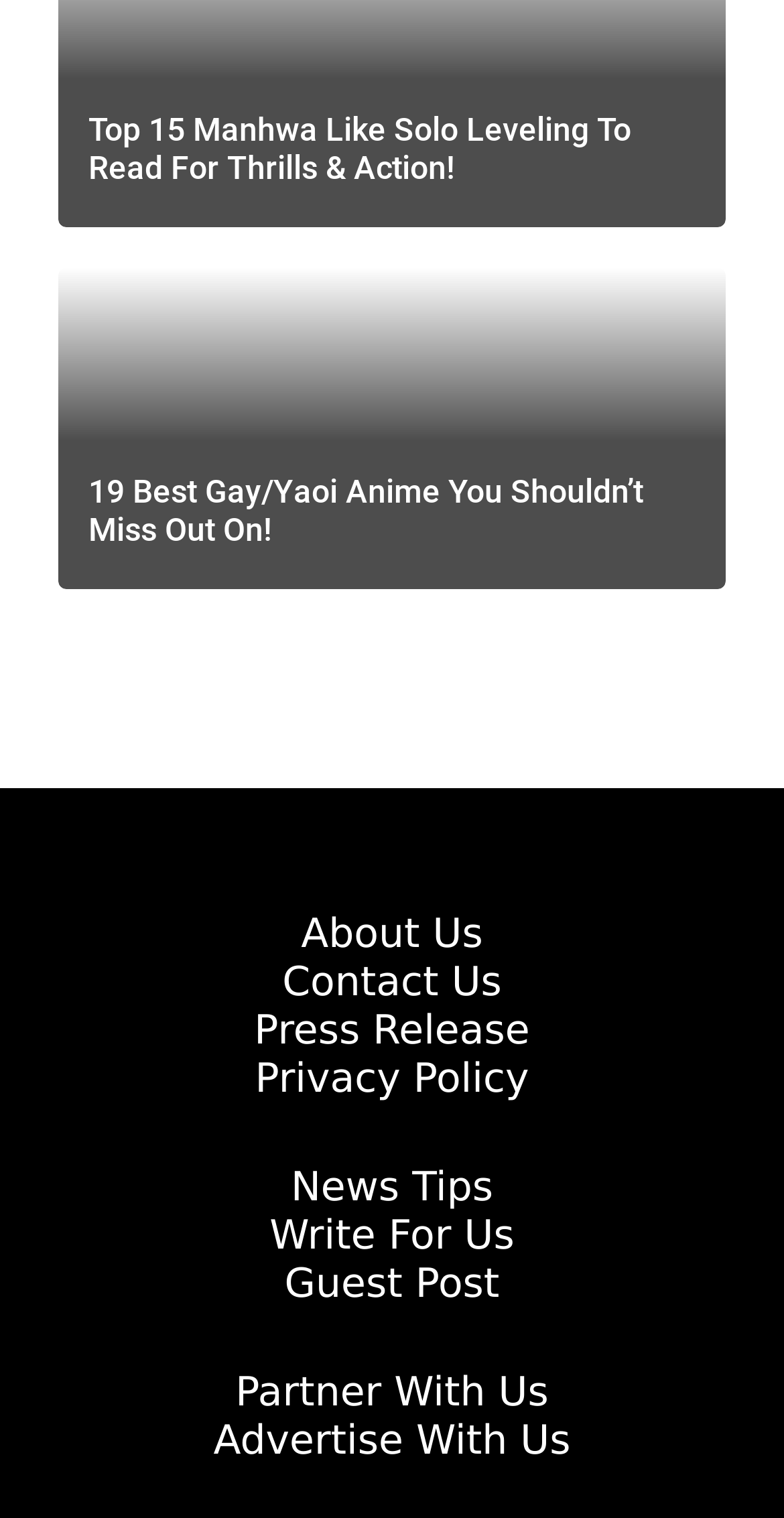Please respond to the question with a concise word or phrase:
How many links are there in the footer section?

9